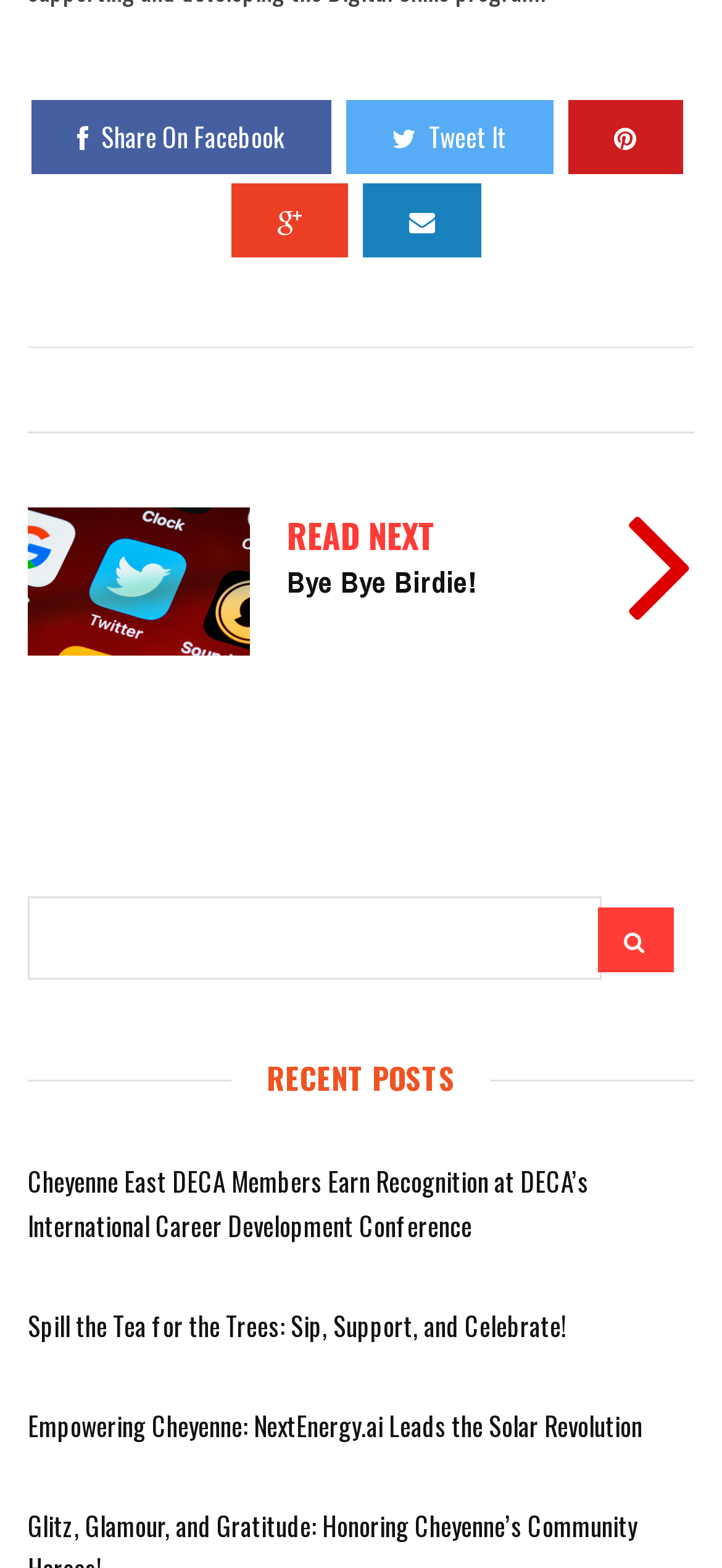Pinpoint the bounding box coordinates of the element to be clicked to execute the instruction: "View recent post 'Cheyenne East DECA Members Earn Recognition at DECA’s International Career Development Conference'".

[0.038, 0.74, 0.962, 0.796]